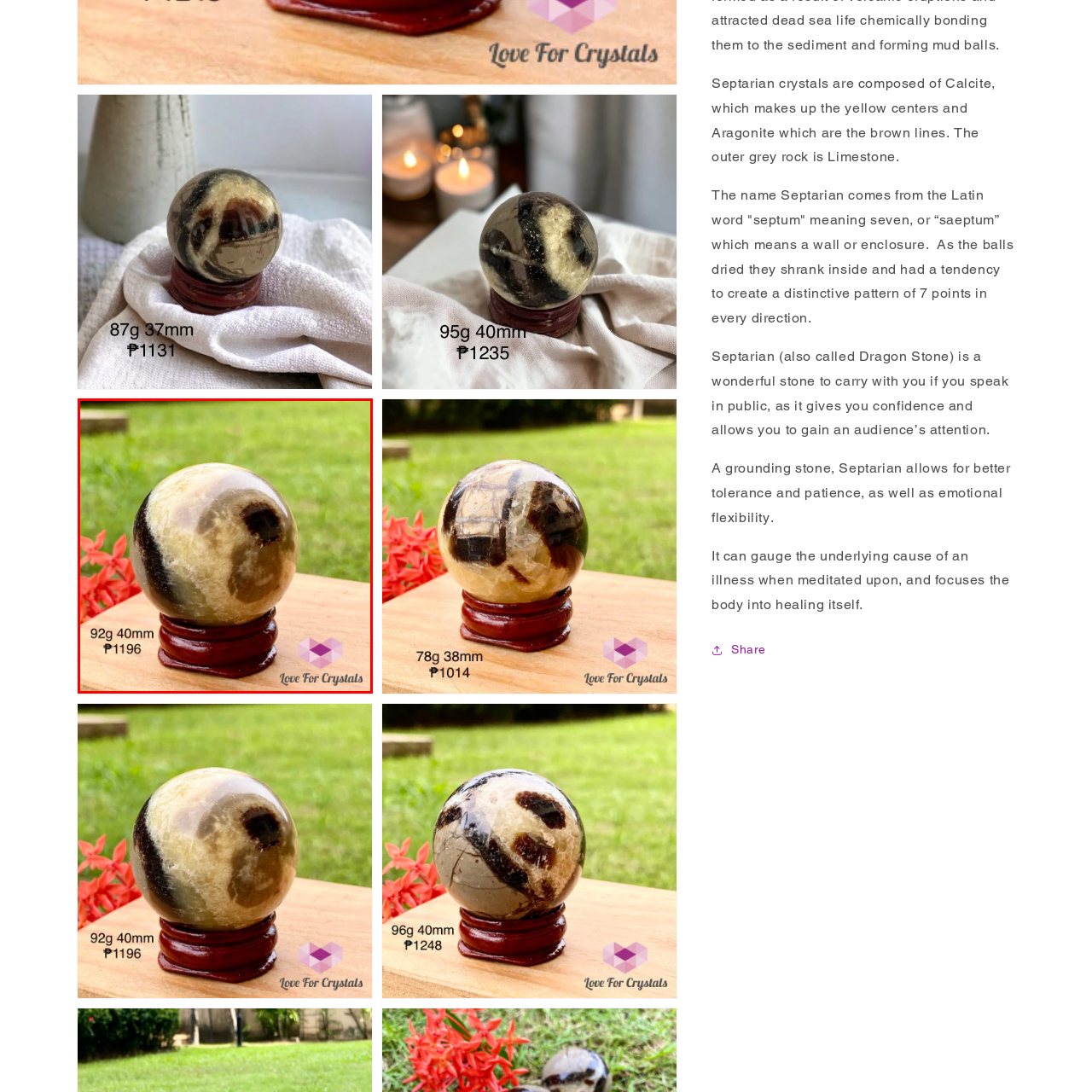Carefully describe the image located within the red boundary.

This image showcases a stunning Septarian Dragon Stone Sphere, weighing 92 grams and measuring 40 millimeters in diameter. The sphere is elegantly displayed on a wooden stand, emphasizing its unique patterns and earthy colors, including shades of yellow, brown, and grey. In the background, lush greenery adds a calming atmosphere. The text on the image includes pricing information, indicating a price of ₱1196. This exquisite crystal is not only a captivating decorative piece but is also believed to hold various metaphysical properties, offering grounding and emotional balance to its owner.